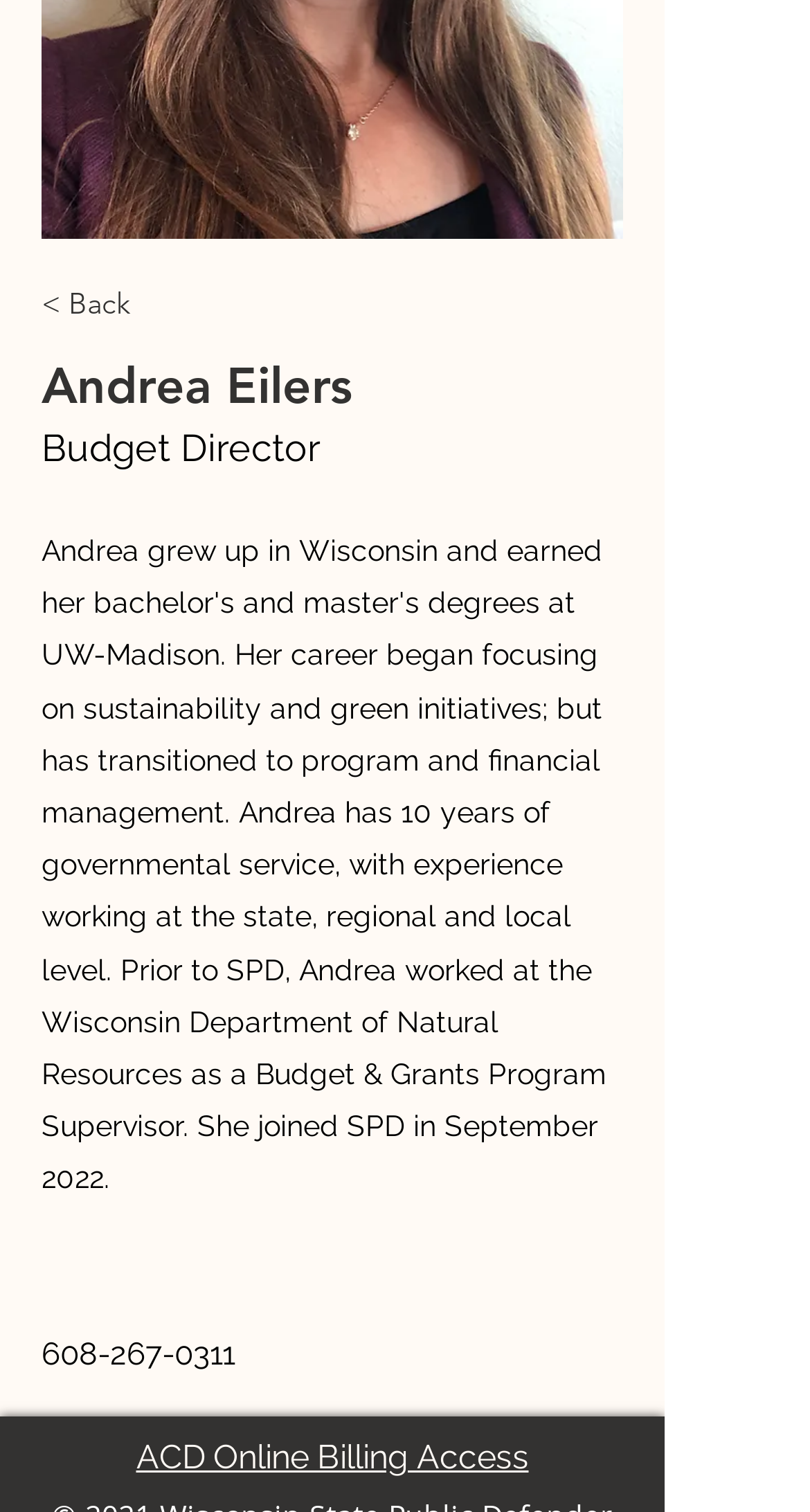Bounding box coordinates are to be given in the format (top-left x, top-left y, bottom-right x, bottom-right y). All values must be floating point numbers between 0 and 1. Provide the bounding box coordinate for the UI element described as: ACD Online Billing Access

[0.168, 0.951, 0.653, 0.977]